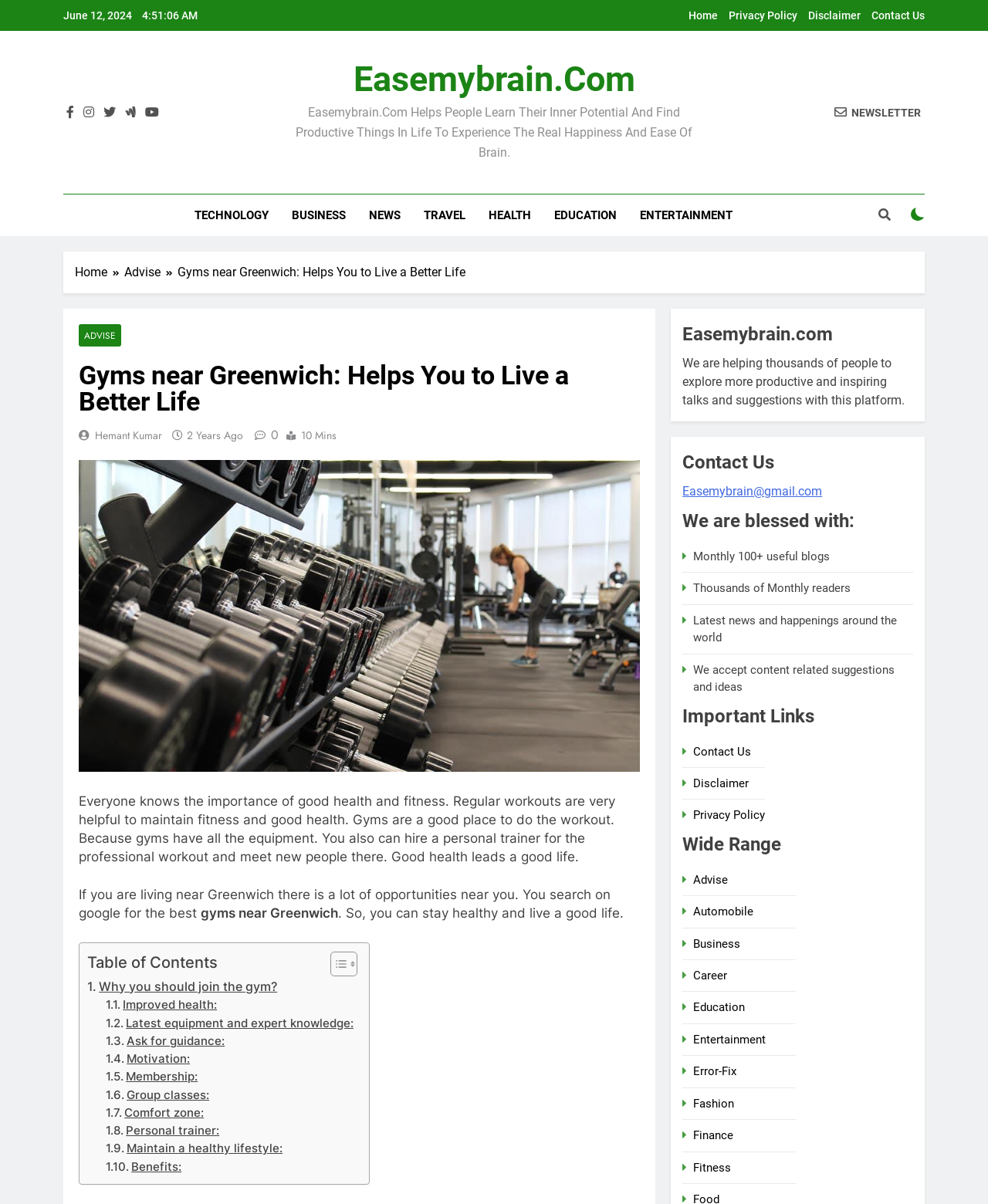Explain the features and main sections of the webpage comprehensively.

This webpage is about gyms near Greenwich, focusing on the importance of good health and fitness. At the top, there is a header section with links to "Home", "Privacy Policy", "Disclaimer", and "Contact Us". Below this, there are social media icons and a newsletter subscription link.

The main content area is divided into sections. The first section has a heading "Gyms near Greenwich: Helps You to Live a Better Life" and a brief introduction to the importance of regular workouts and gyms. This is followed by a paragraph discussing the benefits of living near Greenwich and searching for the best gyms in the area.

The next section is a table of contents with links to various topics related to gyms and fitness, such as "Why you should join the gym?", "Improved health", and "Personal trainer". Below this, there is a section about Easemybrain.com, a platform that helps people explore productive and inspiring talks and suggestions.

On the right side of the page, there are several sections, including "Contact Us", "We are blessed with", and "Important Links". The "We are blessed with" section lists some achievements of Easemybrain.com, such as publishing 100+ useful blogs monthly and having thousands of monthly readers. The "Important Links" section has links to "Contact Us", "Disclaimer", and "Privacy Policy".

Finally, there is a "Wide Range" section with links to various categories, including "Advise", "Automobile", "Business", and "Education", among others.